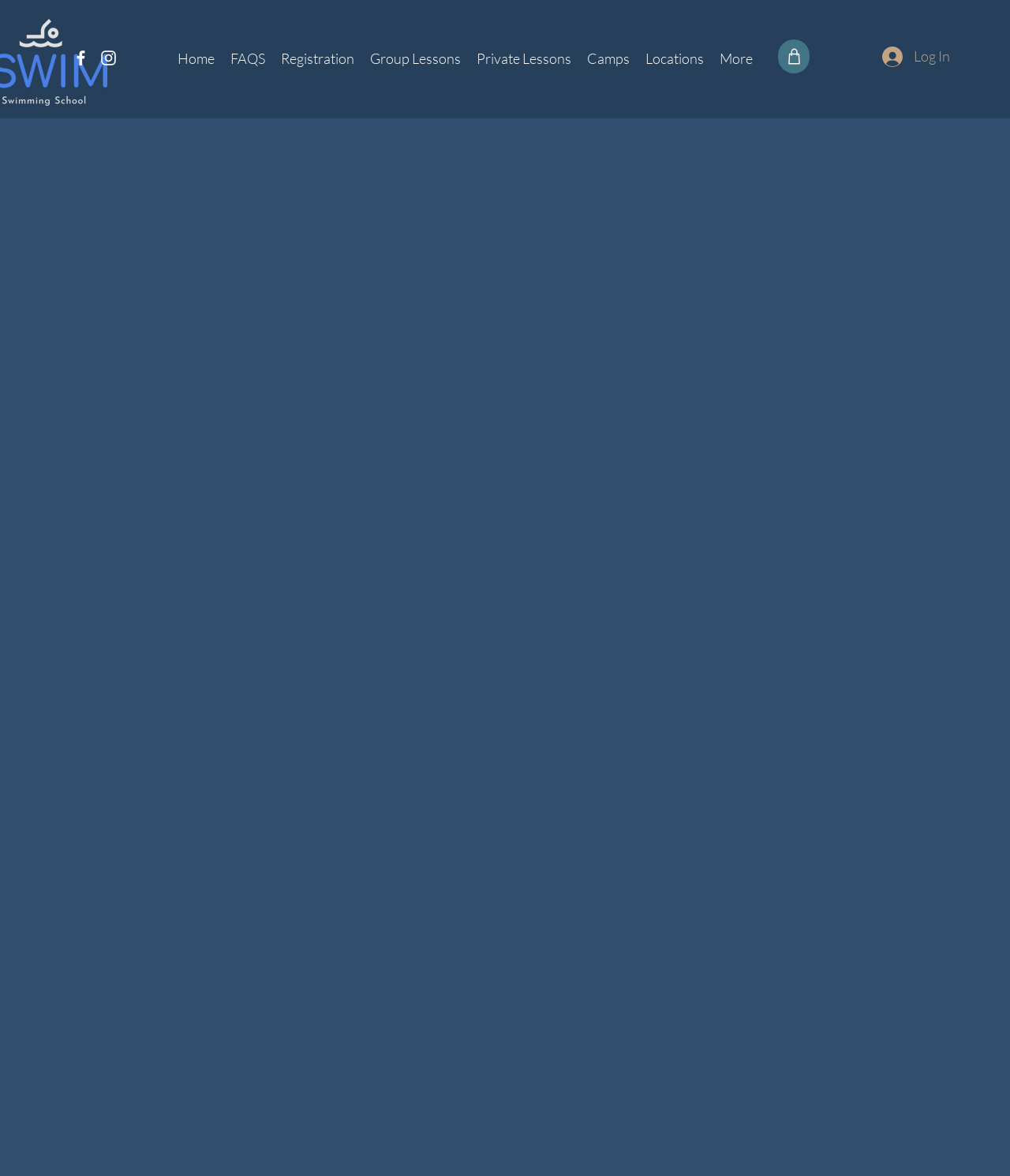Specify the bounding box coordinates of the area to click in order to execute this command: 'Go to the home page'. The coordinates should consist of four float numbers ranging from 0 to 1, and should be formatted as [left, top, right, bottom].

[0.168, 0.039, 0.22, 0.059]